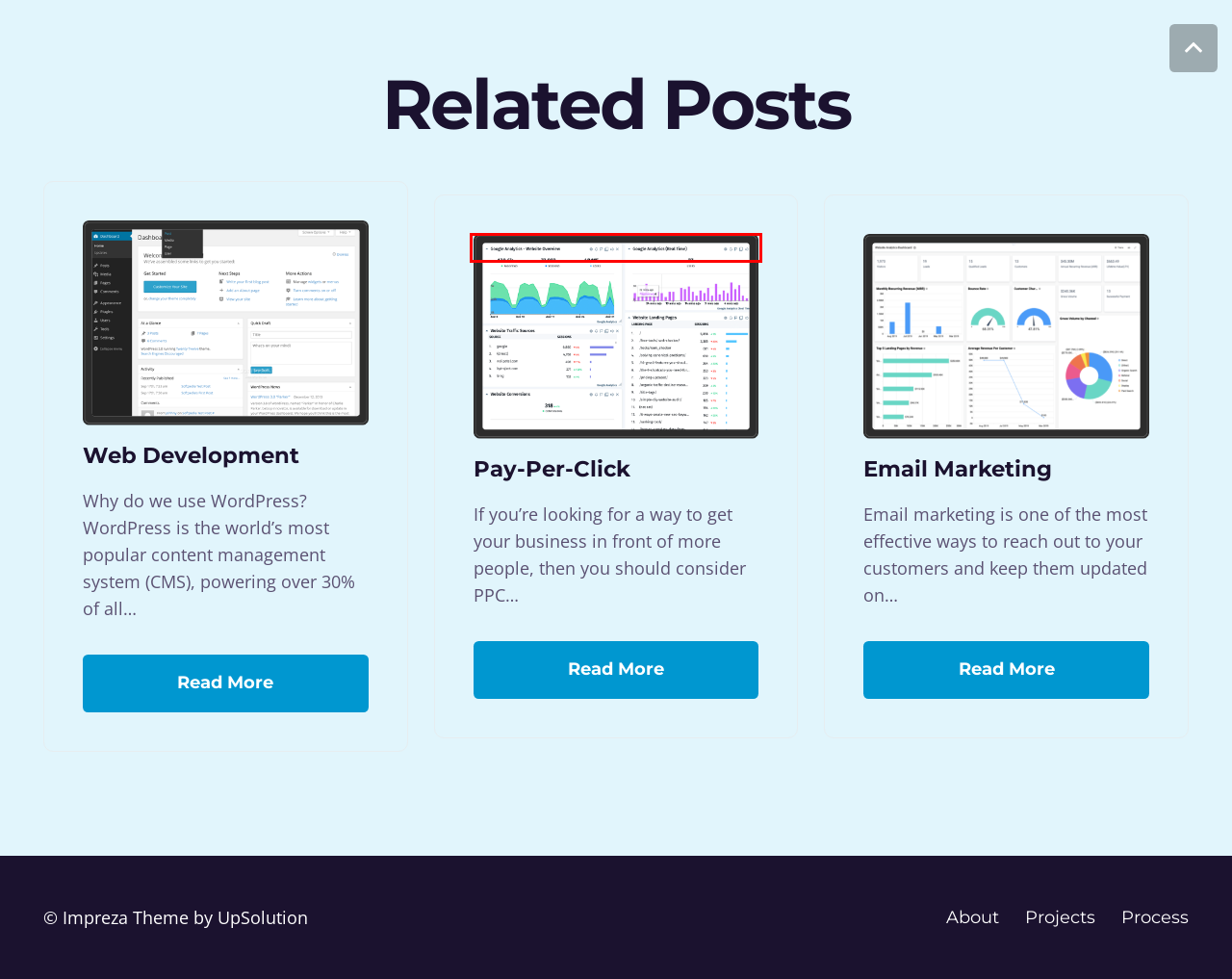You are given a screenshot of a webpage within which there is a red rectangle bounding box. Please choose the best webpage description that matches the new webpage after clicking the selected element in the bounding box. Here are the options:
A. Work – TechTibe
B. Pay-Per-Click – TechTibe
C. Features – TechTibe
D. VK | 登录
E. Services – TechTibe
F. Web Development – TechTibe
G. Email Marketing – TechTibe
H. Portfolio – TechTibe

B